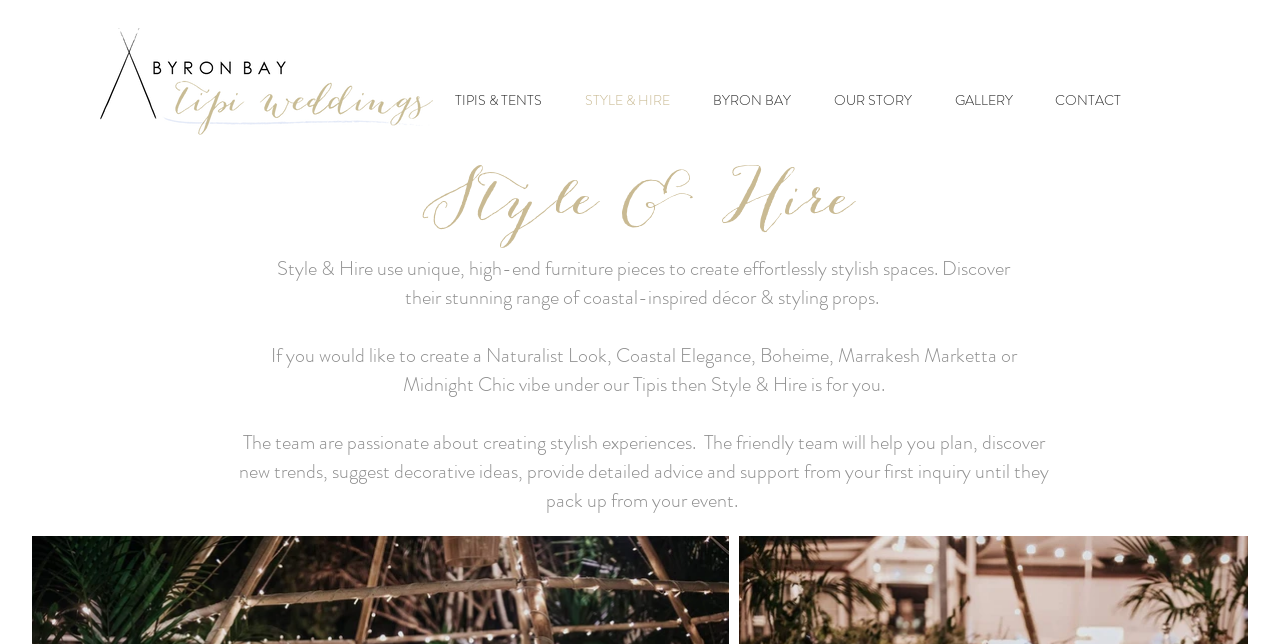Determine the title of the webpage and give its text content.

Style & Hire